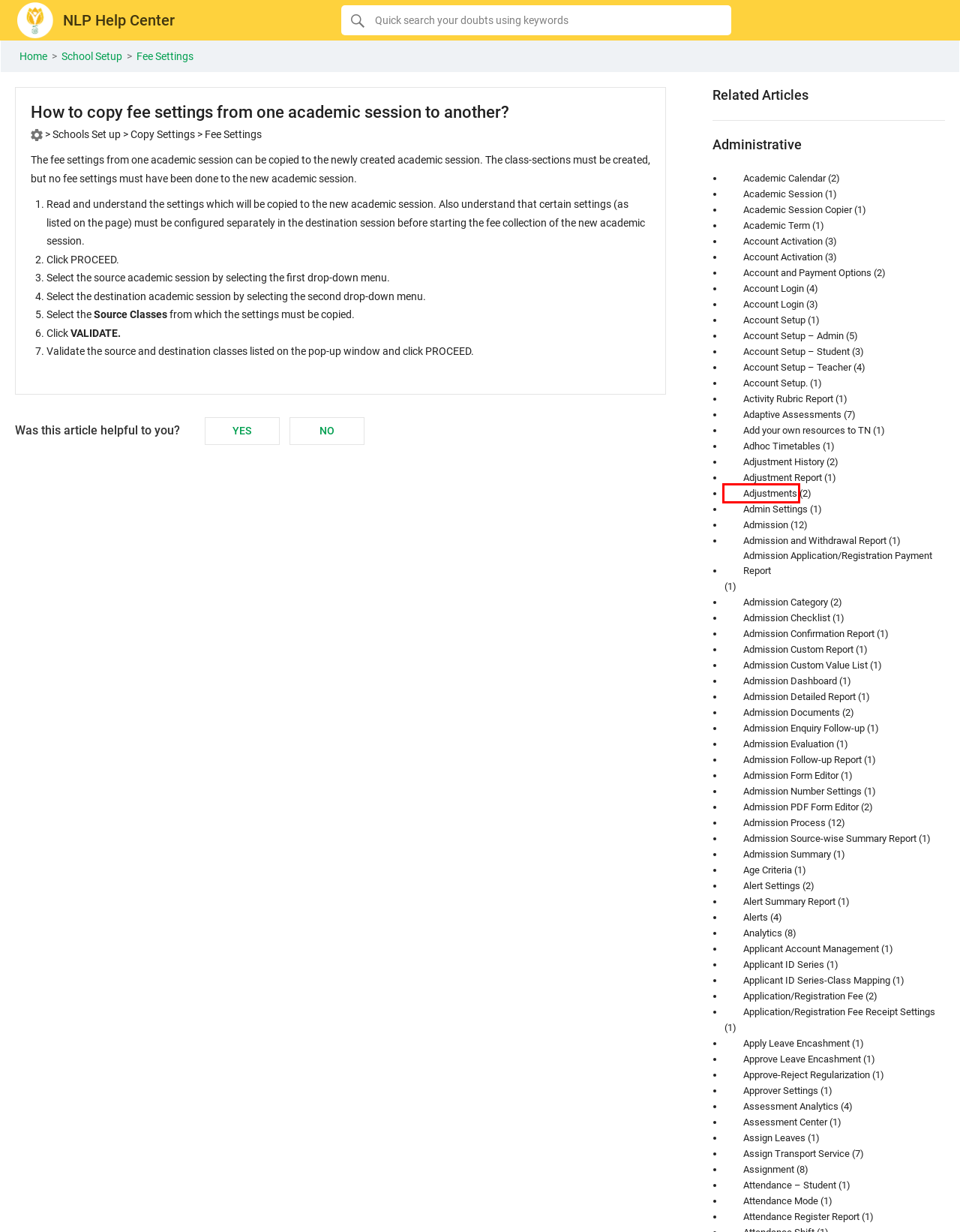Given a screenshot of a webpage with a red rectangle bounding box around a UI element, select the best matching webpage description for the new webpage that appears after clicking the highlighted element. The candidate descriptions are:
A. Approve Leave Encashment – NLP Help Center
B. Assessment Center – NLP Help Center
C. Adhoc Timetables – NLP Help Center
D. Admission Number Settings – NLP Help Center
E. Adjustment Report – NLP Help Center
F. Adjustments – NLP Help Center
G. Assign Transport Service – NLP Help Center
H. Admission Custom Value List – NLP Help Center

F